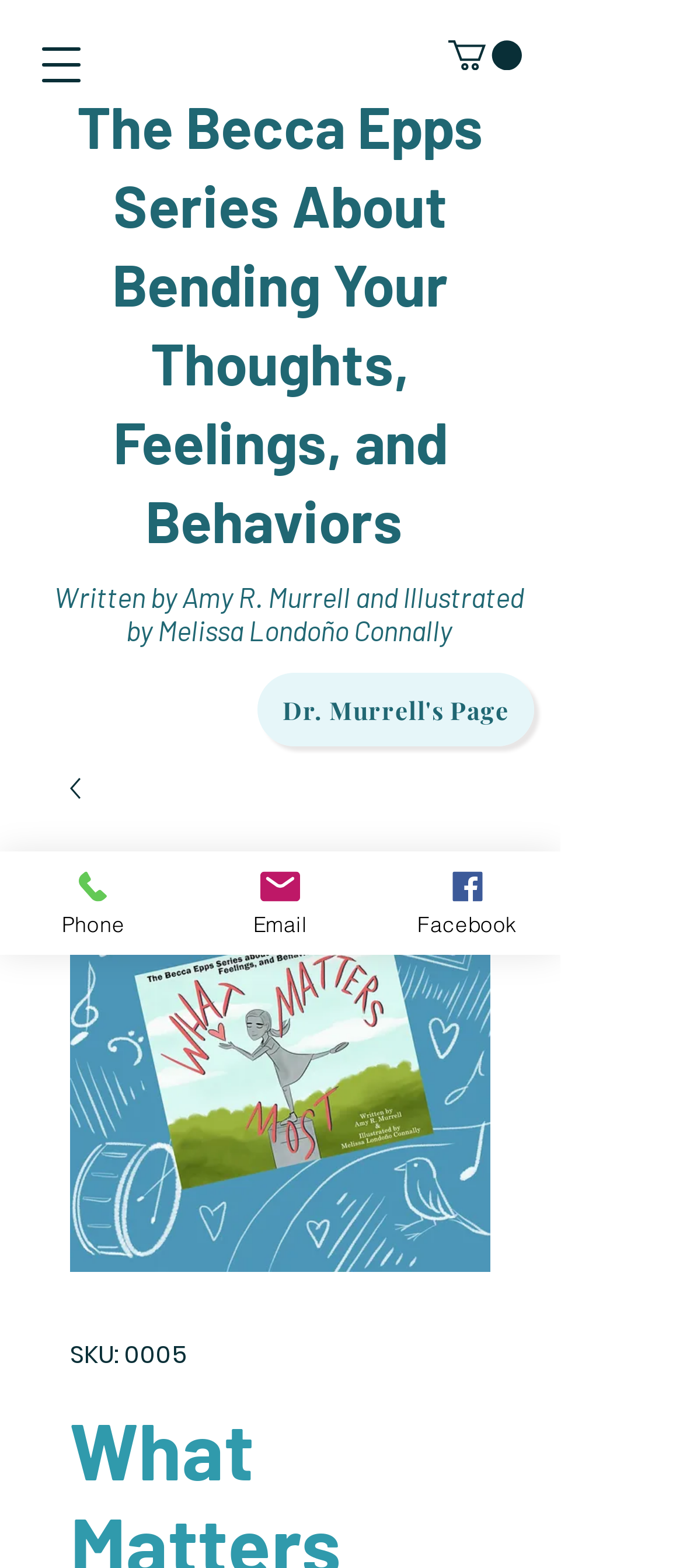Based on the visual content of the image, answer the question thoroughly: Who is the author of the book?

I found the answer by looking at the link element that says 'Written by Amy R. Murrell and Illustrated by Melissa Londoño Connally'.